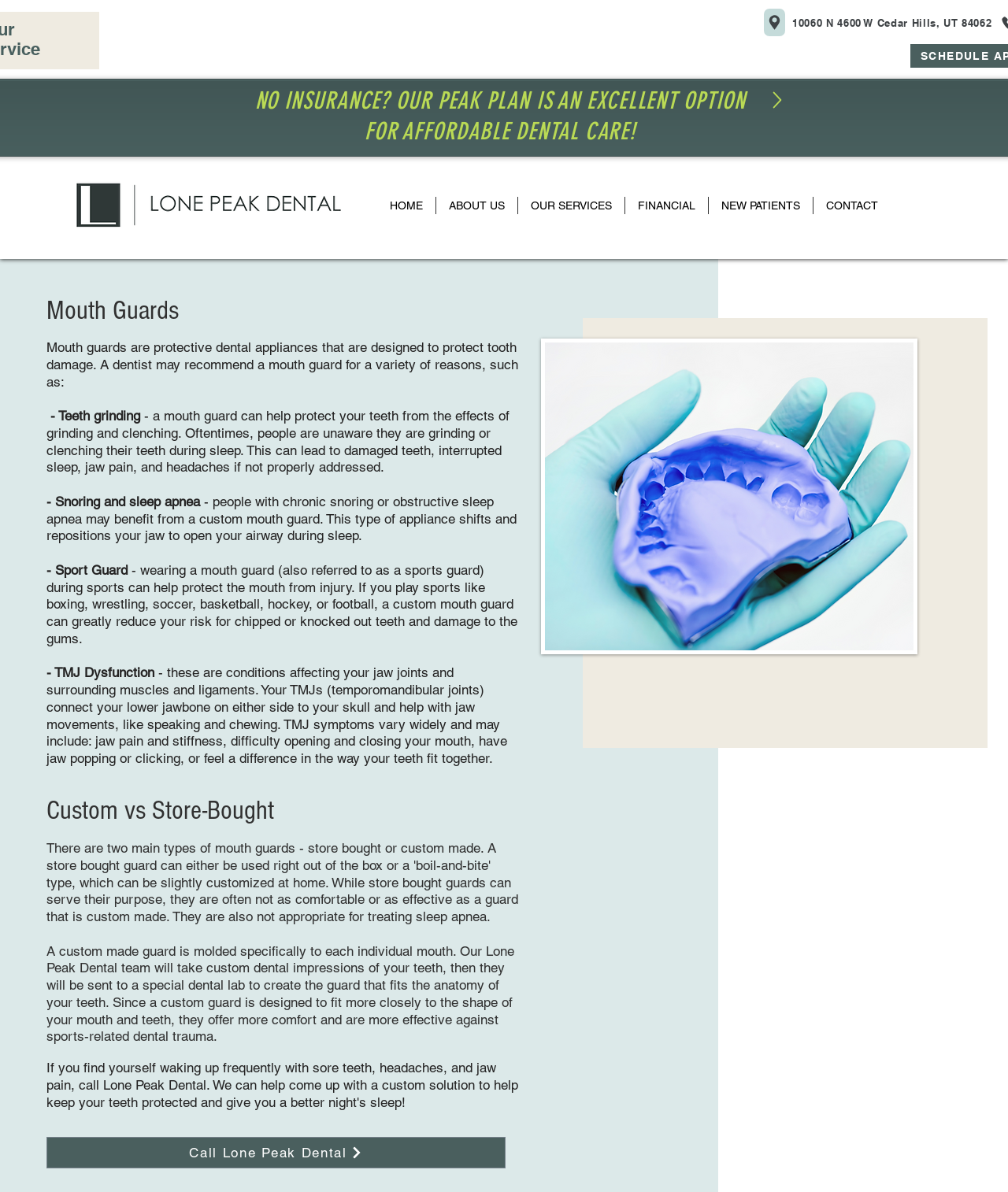Respond to the question below with a concise word or phrase:
What is the address of Lone Peak Dental?

10060 N 4600 W Cedar Hills, UT 84062